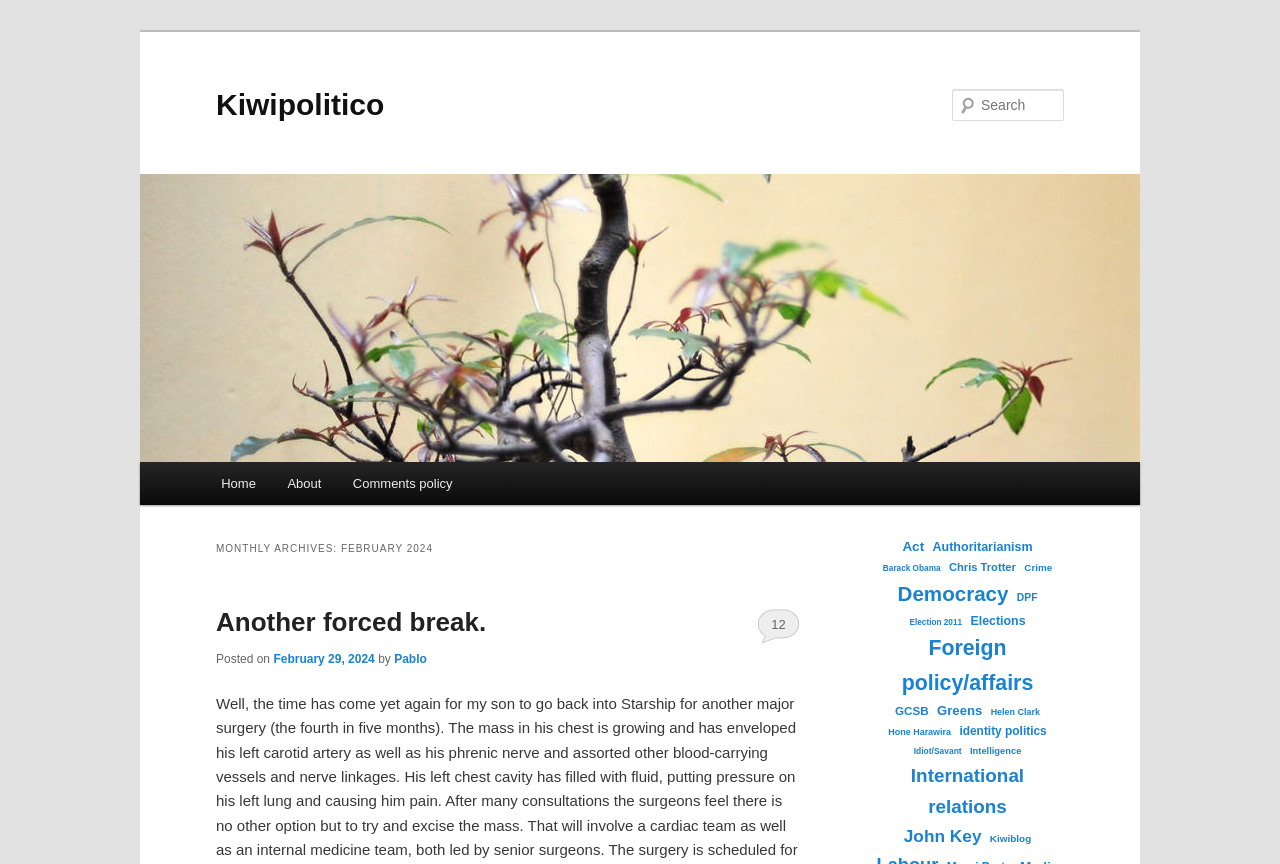Provide the bounding box coordinates for the specified HTML element described in this description: "parent_node: Search name="s" placeholder="Search"". The coordinates should be four float numbers ranging from 0 to 1, in the format [left, top, right, bottom].

[0.744, 0.103, 0.831, 0.14]